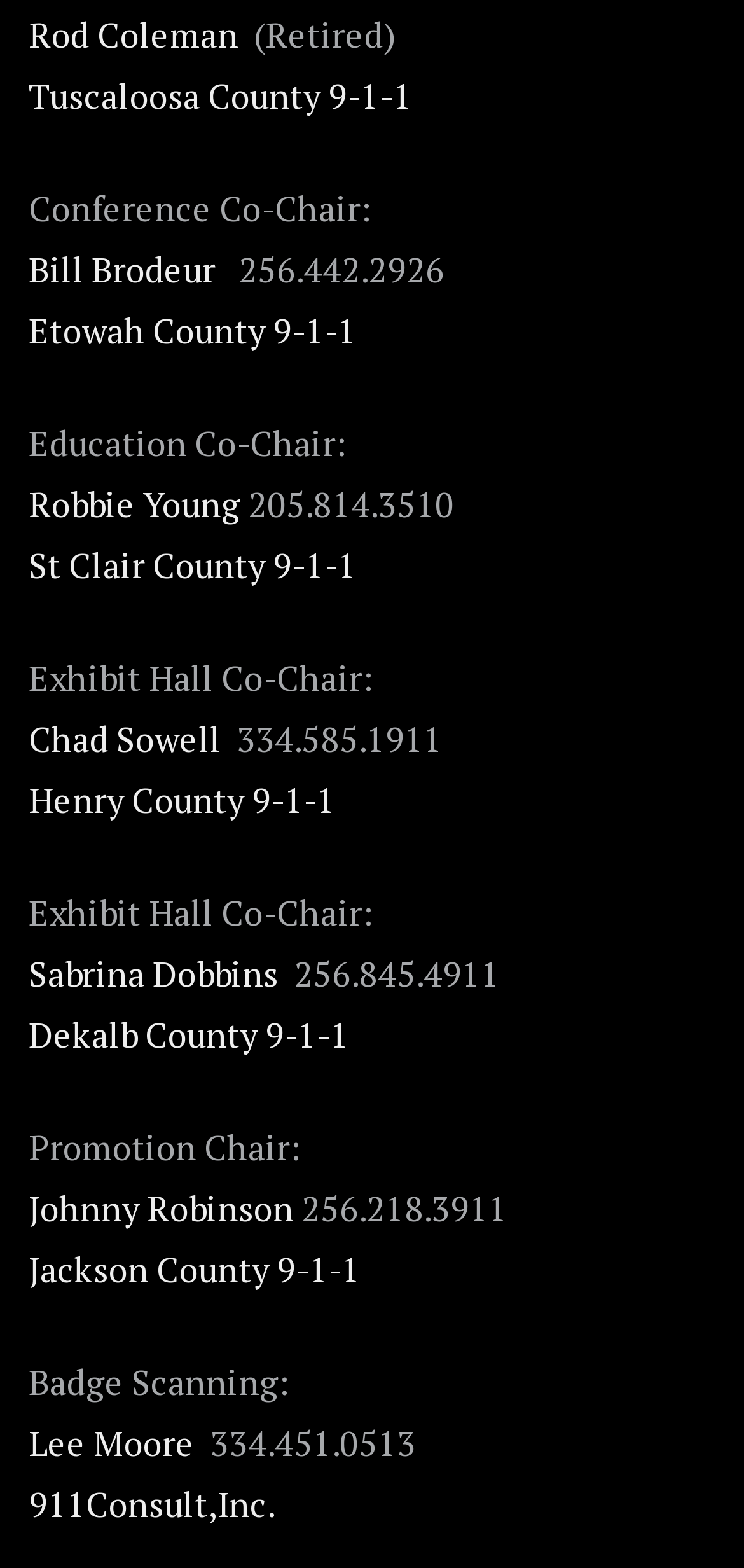Please specify the bounding box coordinates of the element that should be clicked to execute the given instruction: 'Check Etowah County 9-1-1's website'. Ensure the coordinates are four float numbers between 0 and 1, expressed as [left, top, right, bottom].

[0.038, 0.196, 0.479, 0.225]